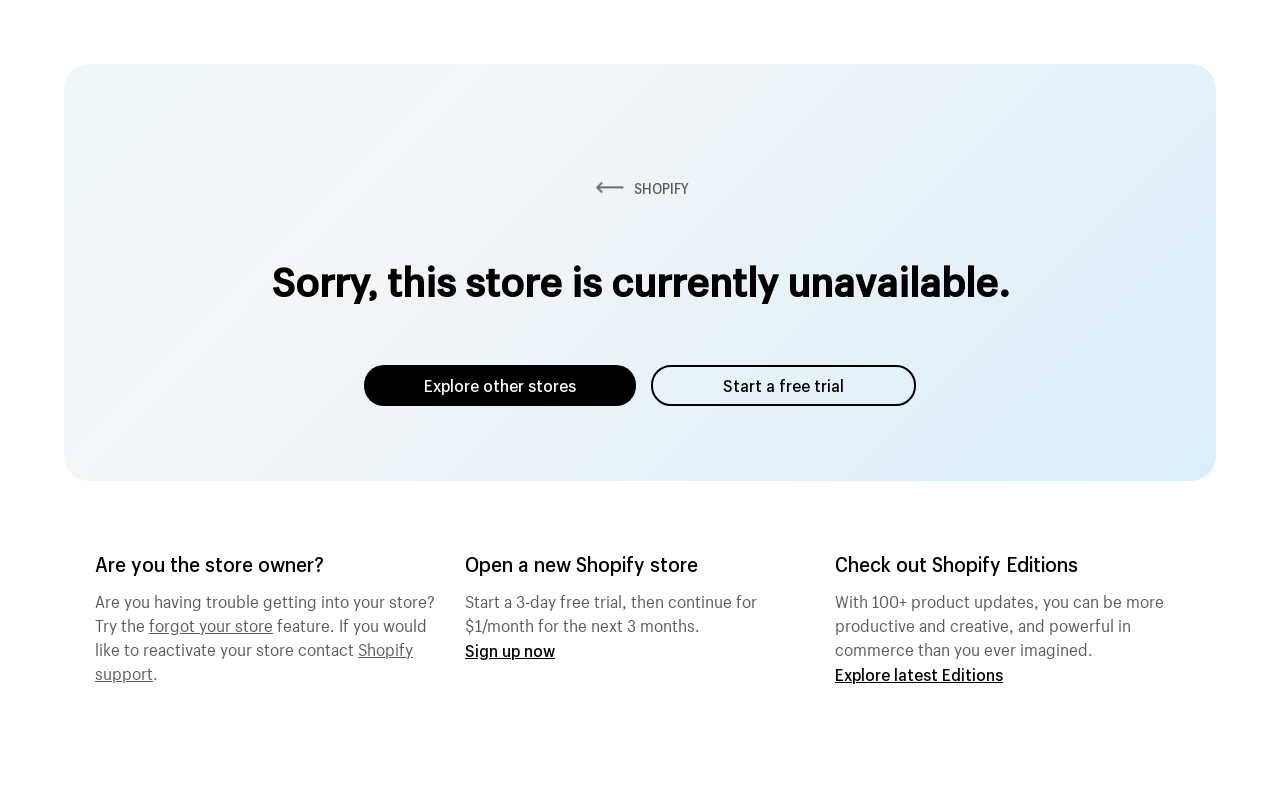Please answer the following question using a single word or phrase: How long is the free trial period?

3-day